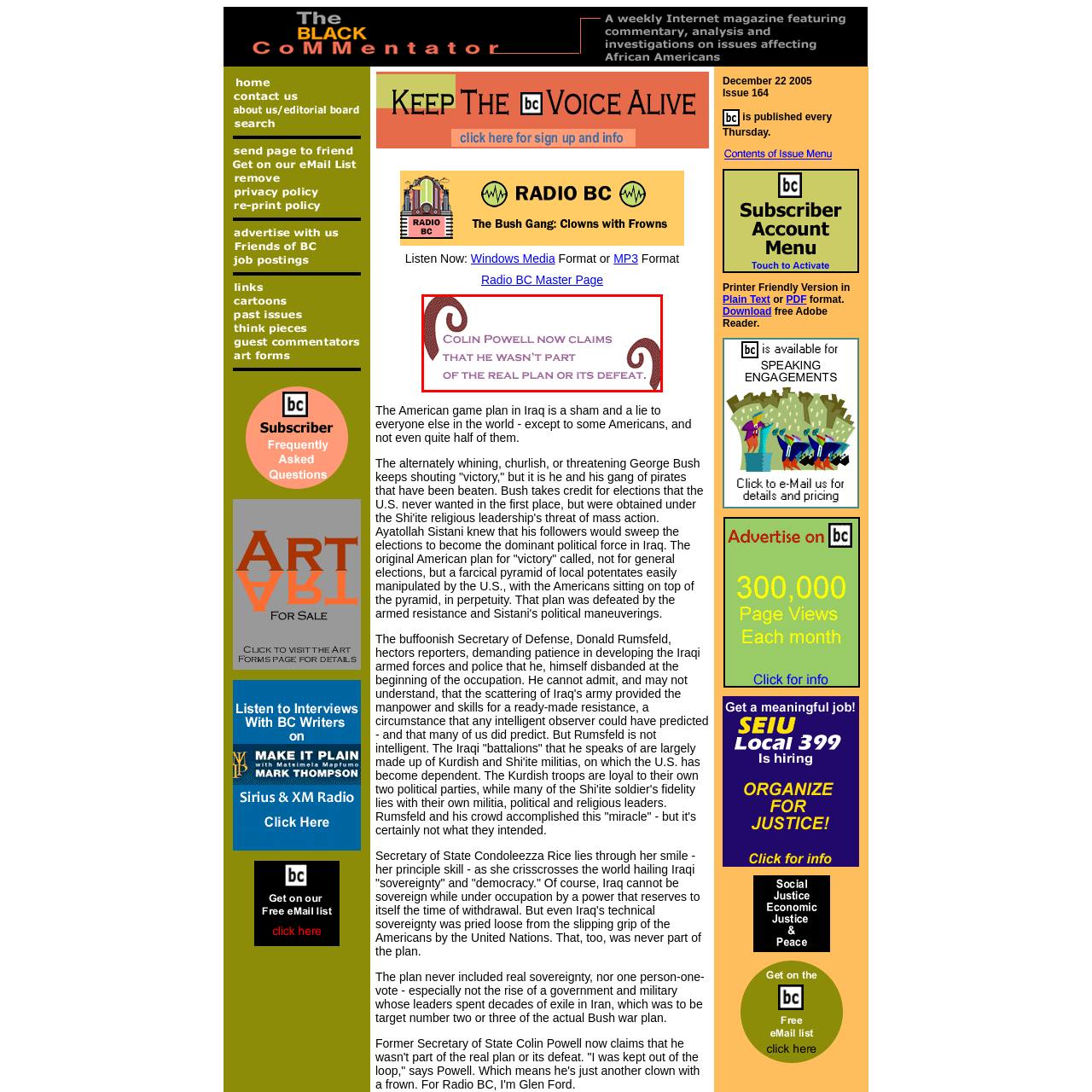Observe the content highlighted by the red box and supply a one-word or short phrase answer to the question: What is the purpose of the decorative swirls in the graphic?

Add a creative touch